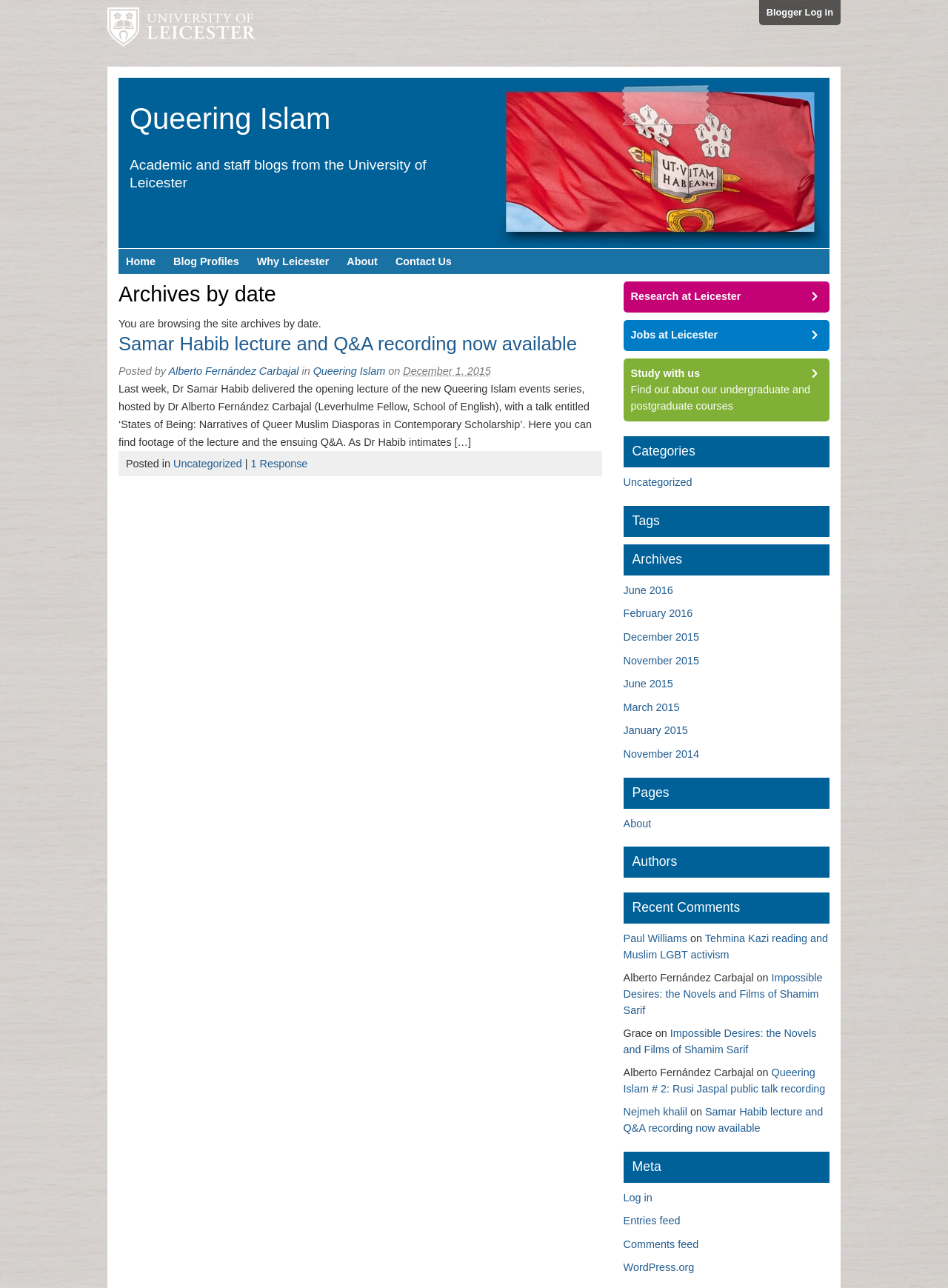Answer the question with a single word or phrase: 
How many responses does the first blog post have?

1 Response